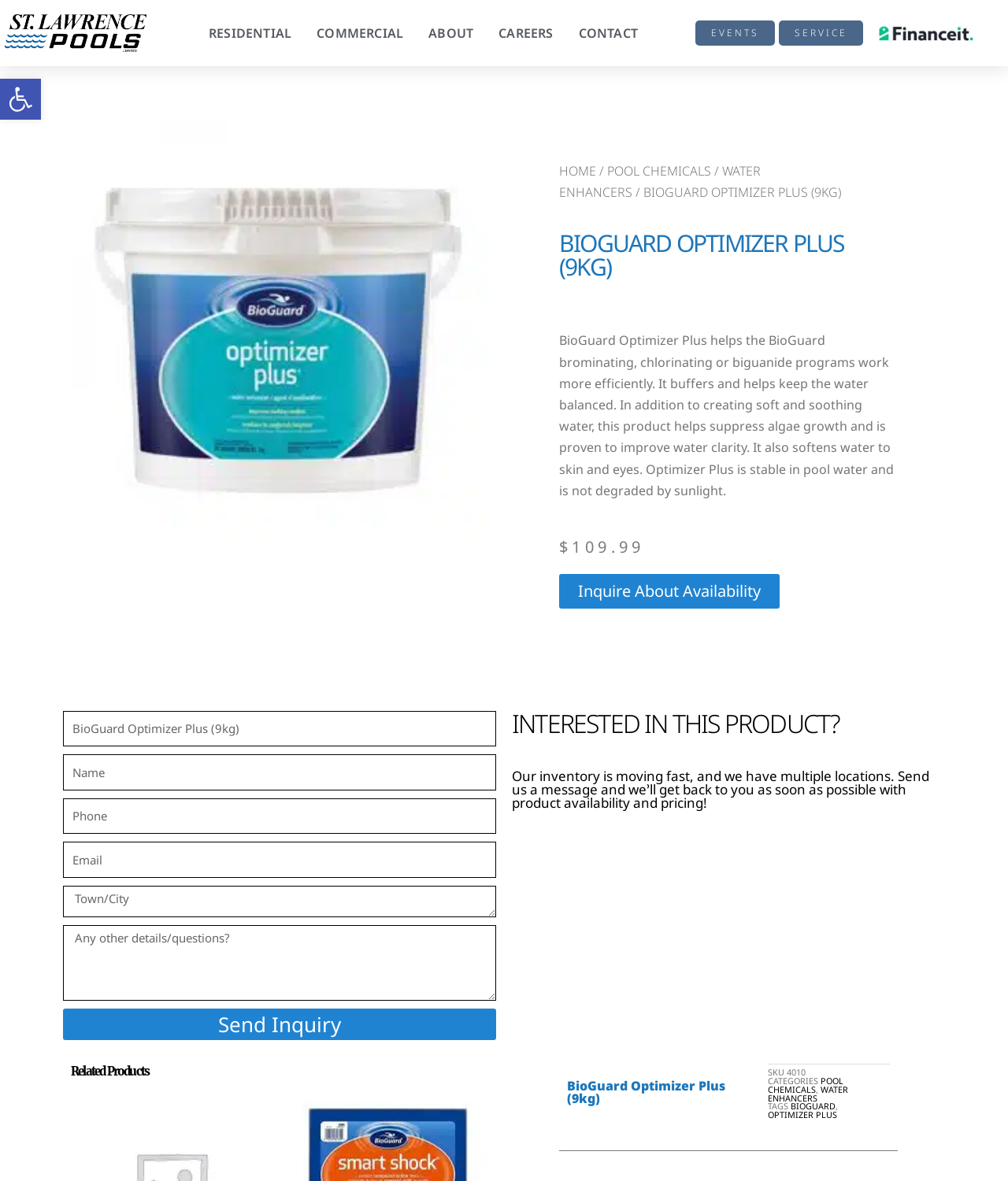Identify the bounding box coordinates for the region of the element that should be clicked to carry out the instruction: "Click on the 'POOL CHEMICALS' link in the breadcrumb". The bounding box coordinates should be four float numbers between 0 and 1, i.e., [left, top, right, bottom].

[0.602, 0.137, 0.705, 0.152]